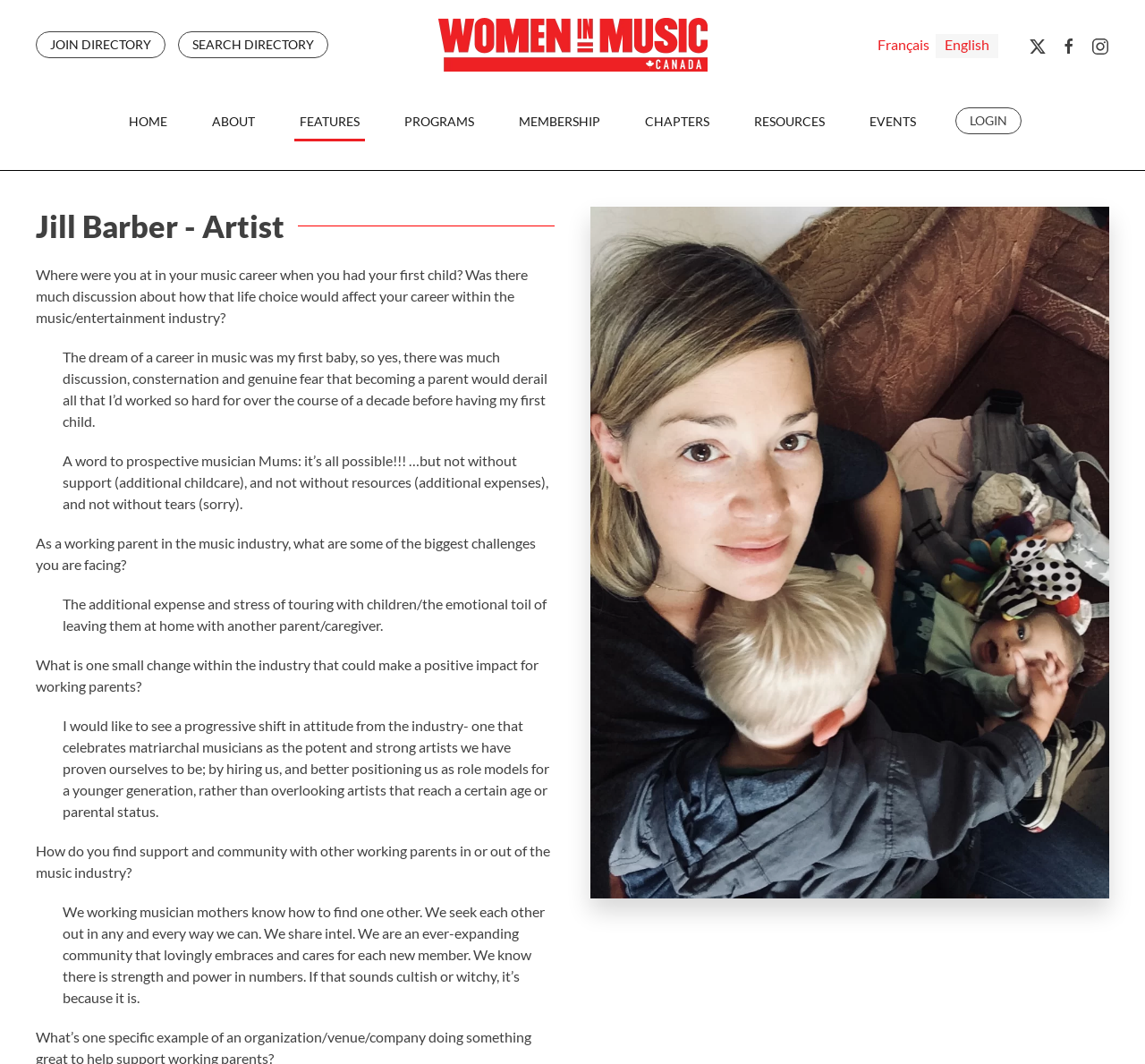Determine the bounding box coordinates of the target area to click to execute the following instruction: "Click the 'ABOUT' button."

[0.18, 0.084, 0.227, 0.143]